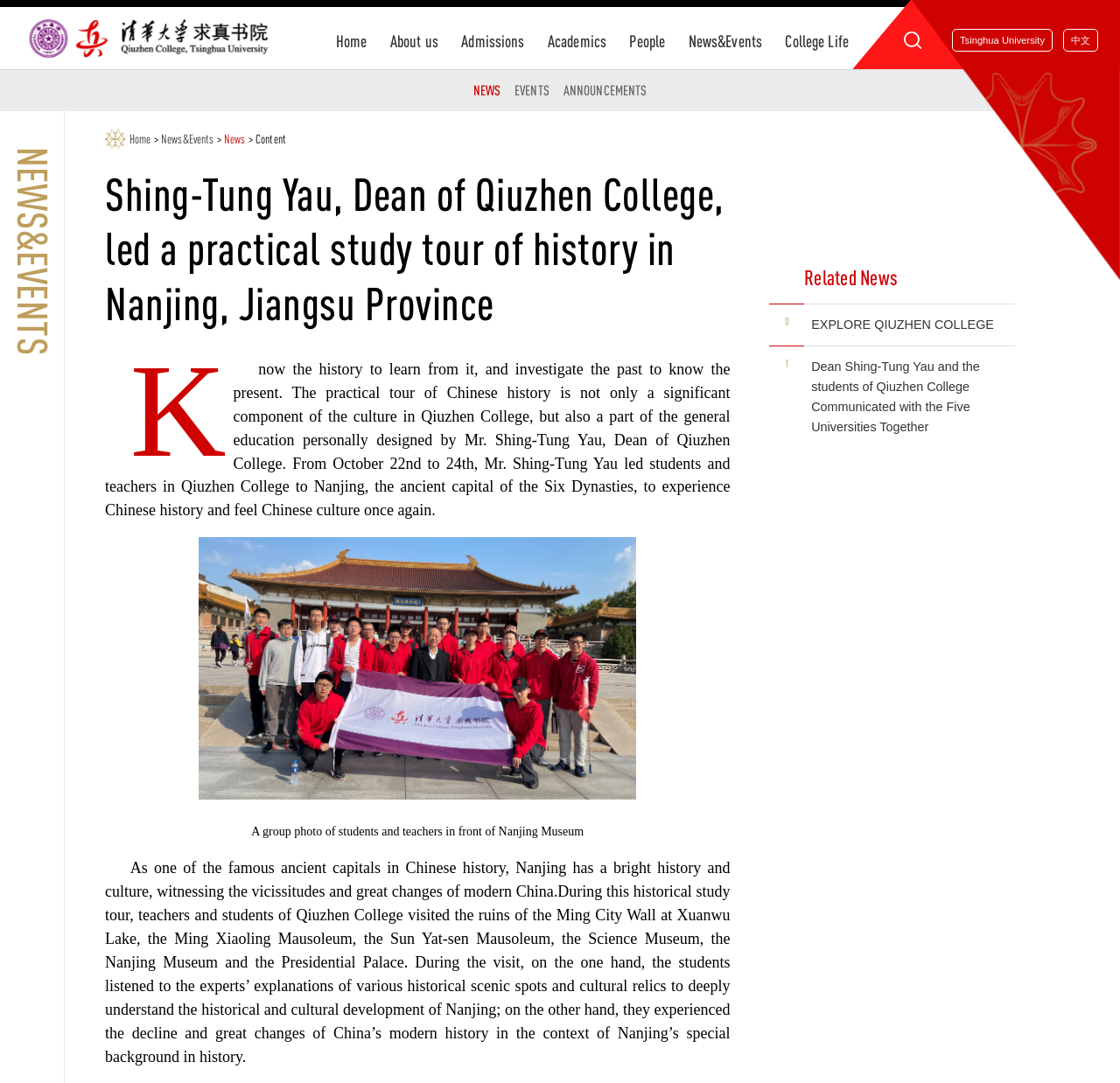What is the name of the museum mentioned in the webpage?
Using the picture, provide a one-word or short phrase answer.

Nanjing Museum